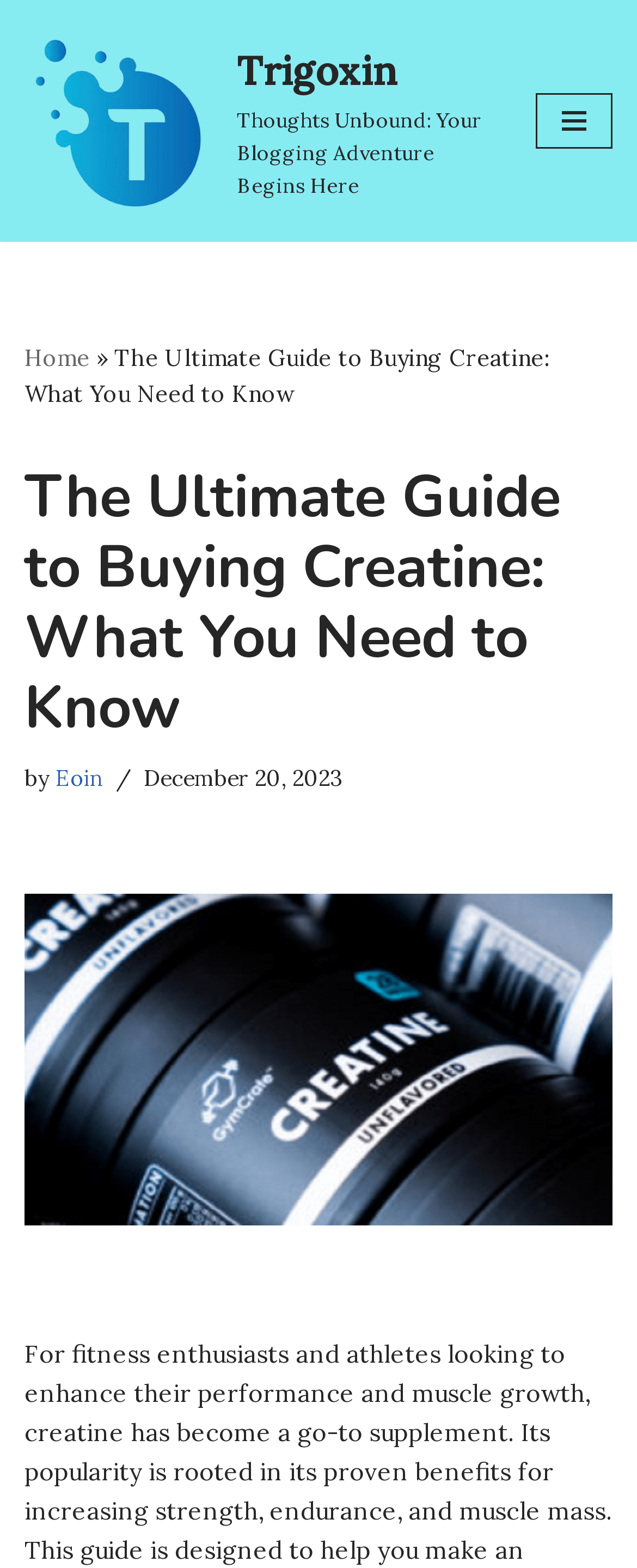Extract the text of the main heading from the webpage.

The Ultimate Guide to Buying Creatine: What You Need to Know